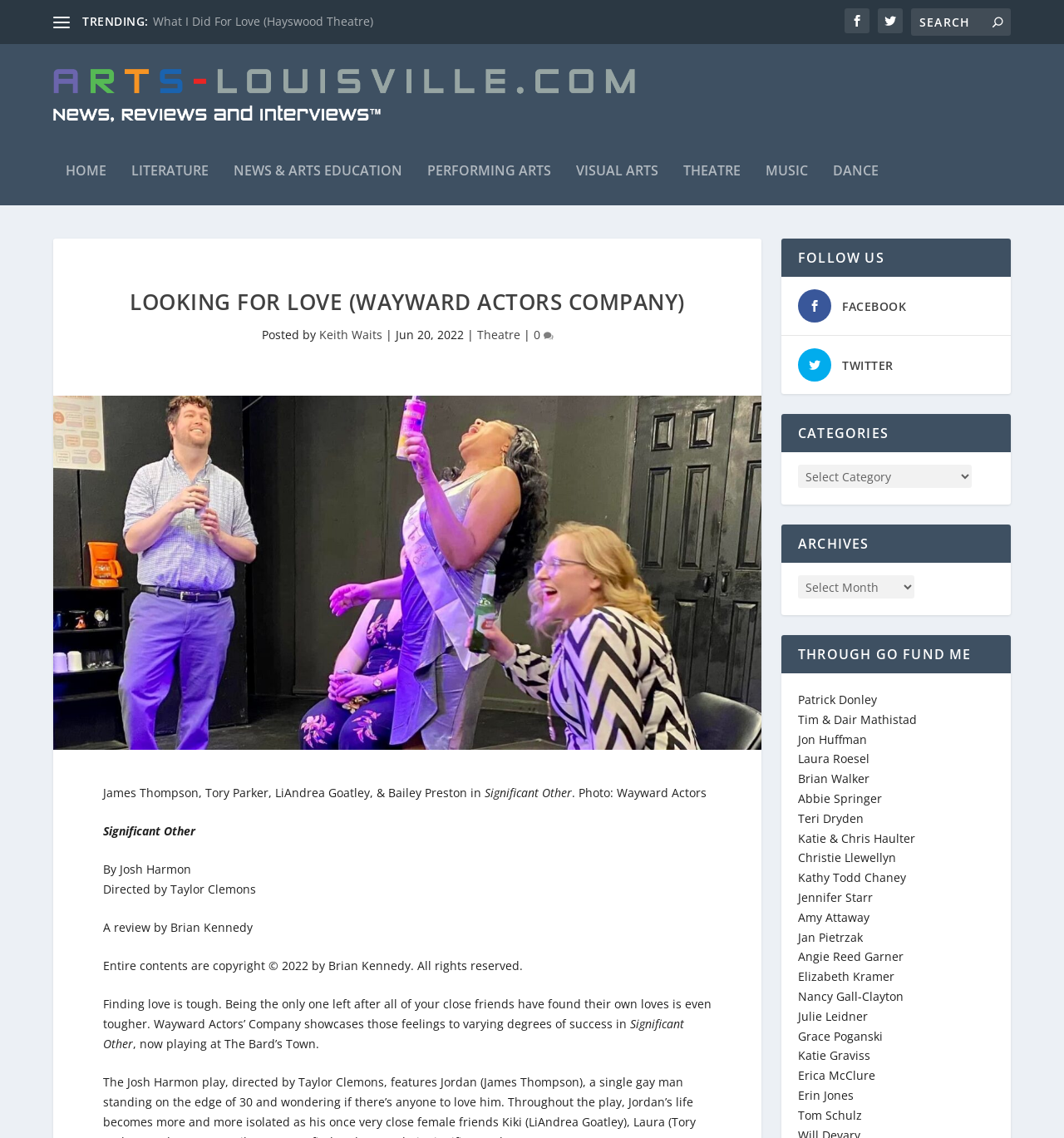What is the name of the author of the review?
We need a detailed and exhaustive answer to the question. Please elaborate.

I found the answer by looking at the text 'A review by Brian Kennedy', which indicates that Brian Kennedy is the author of the review.